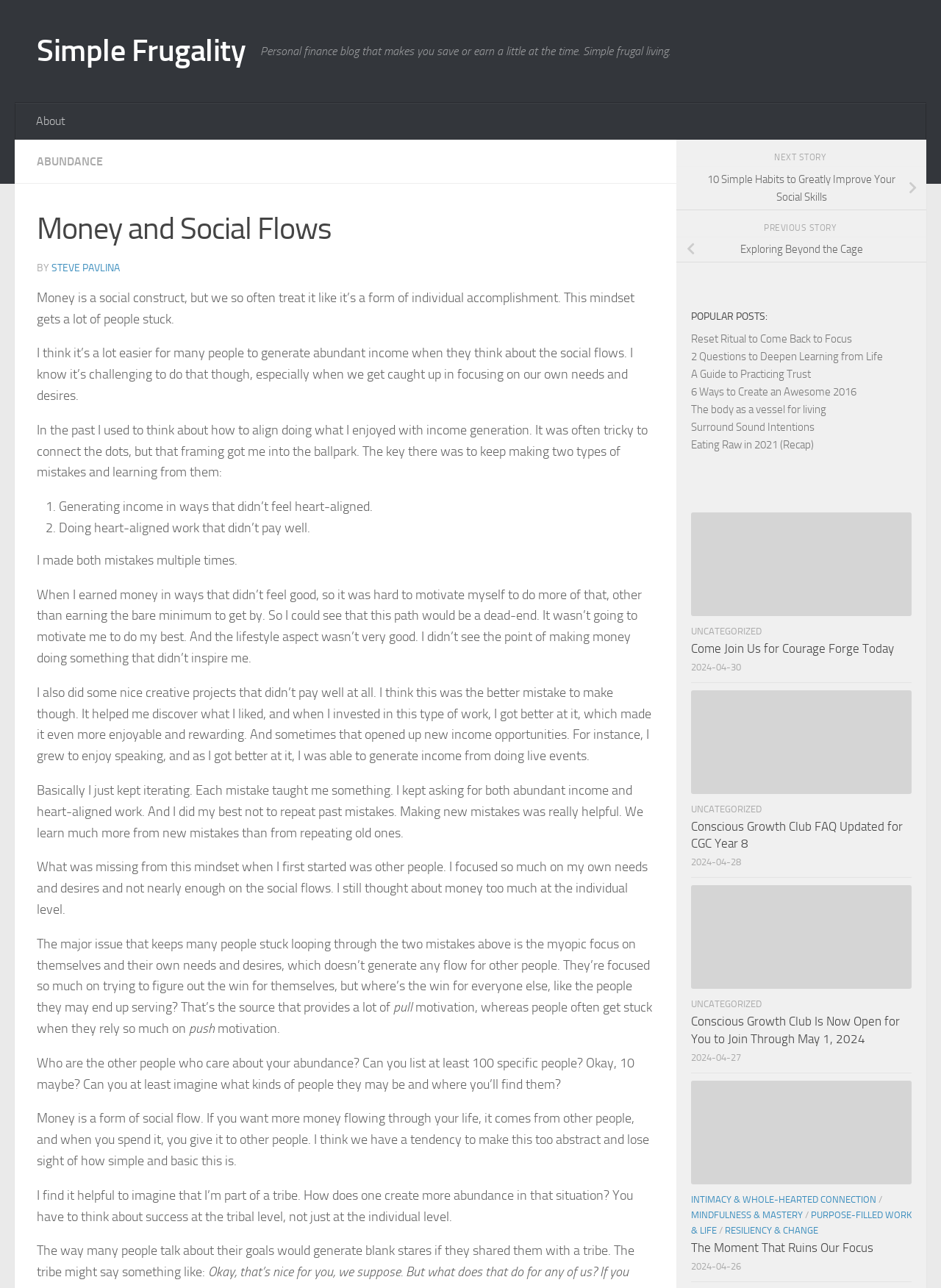Generate an in-depth caption that captures all aspects of the webpage.

This webpage is a personal finance blog that focuses on simple frugal living. At the top, there is a link to skip to the content and a navigation menu with links to "Simple Frugality" and "About". Below the navigation menu, there is a heading "Money and Social Flows" followed by a brief introduction to the blog's author, Steve Pavlina.

The main content of the webpage is an article that discusses the concept of money as a social construct and how people often get stuck in their individual pursuits of wealth. The article is divided into several paragraphs, each exploring a different aspect of this idea. There are also two lists, one with numbered items and another with links to related articles.

On the right-hand side of the webpage, there are several sections. The first section displays links to popular posts, including "Reset Ritual to Come Back to Focus" and "A Guide to Practicing Trust". Below this section, there are links to recent articles, including "Conscious Growth Club FAQ Updated for CGC Year 8" and "The Moment That Ruins Our Focus". Each of these links is accompanied by an image and a date.

At the bottom of the webpage, there are links to categories, including "INTIMACY & WHOLE-HEARTED CONNECTION", "MINDFULNESS & MASTERY", and "PURPOSE-FILLED WORK & LIFE".